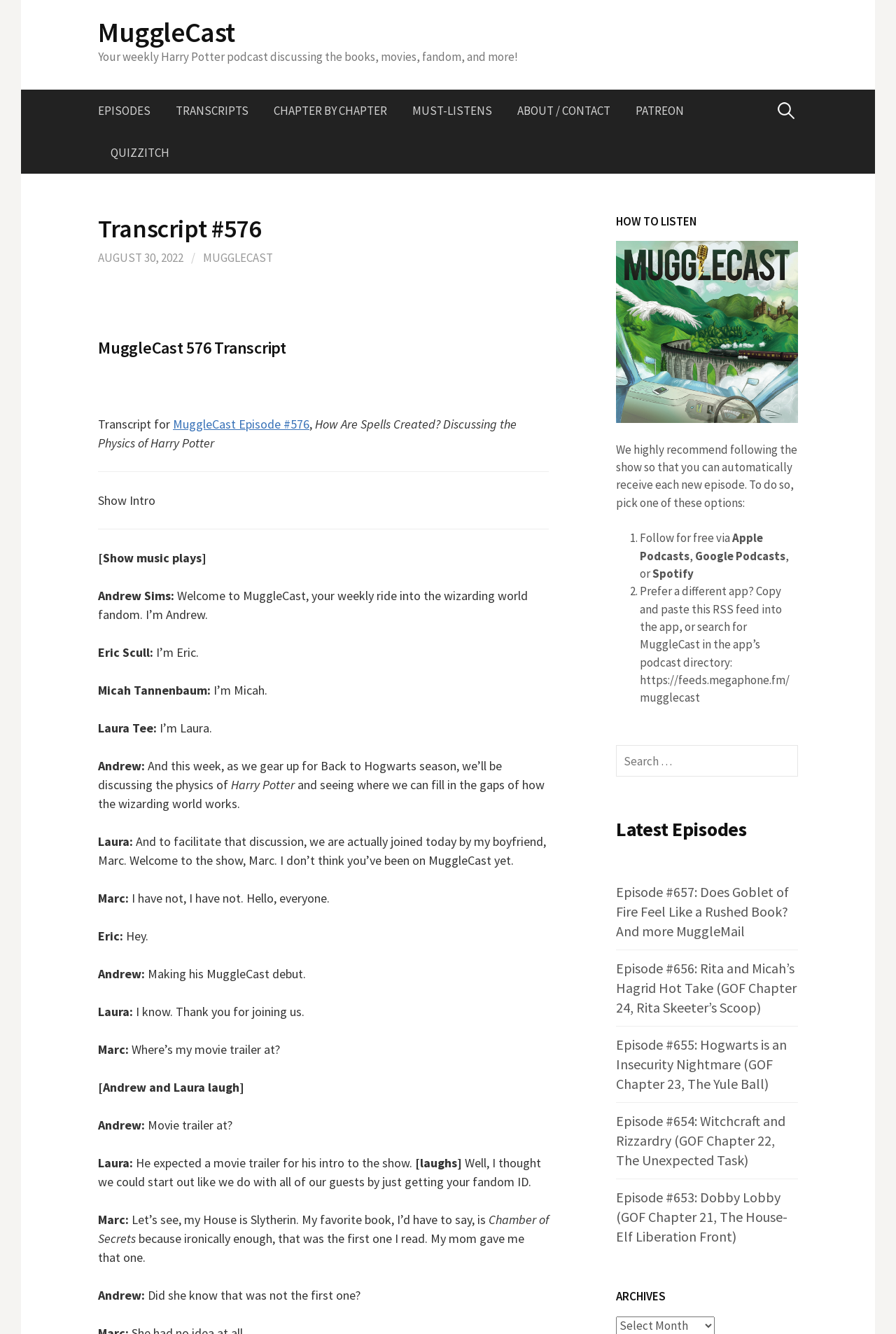Detail the various sections and features of the webpage.

This webpage is a transcript of a podcast episode, specifically MuggleCast Episode #576, titled "How Are Spells Created? Discussing the Physics of Harry Potter". At the top of the page, there is a heading with the title "MuggleCast" and a brief description of the podcast as "Your weekly Harry Potter podcast discussing the books, movies, fandom, and more!".

Below the heading, there are several links to different sections of the website, including "EPISODES", "TRANSCRIPTS", "CHAPTER BY CHAPTER", "MUST-LISTENS", "ABOUT / CONTACT", "PATREON", and "QUIZZITCH". These links are arranged horizontally across the page.

The main content of the page is the transcript of the podcast episode, which is divided into sections with headings and separators. The transcript includes dialogue from the hosts, Andrew Sims, Eric Scull, Micah Tannenbaum, and Laura Tee, as well as their guest, Marc. The conversation is about the physics of Harry Potter and how spells are created in the wizarding world.

On the right side of the page, there is a search bar with a label "Search for:". Below the search bar, there is a heading "HOW TO LISTEN" with instructions on how to follow the podcast and receive new episodes automatically. The instructions include links to Apple Podcasts, Google Podcasts, and Spotify, as well as an RSS feed for other podcast apps.

Overall, the webpage is a straightforward transcript of a podcast episode, with clear headings and sections, and easy-to-follow instructions for listening to the podcast.